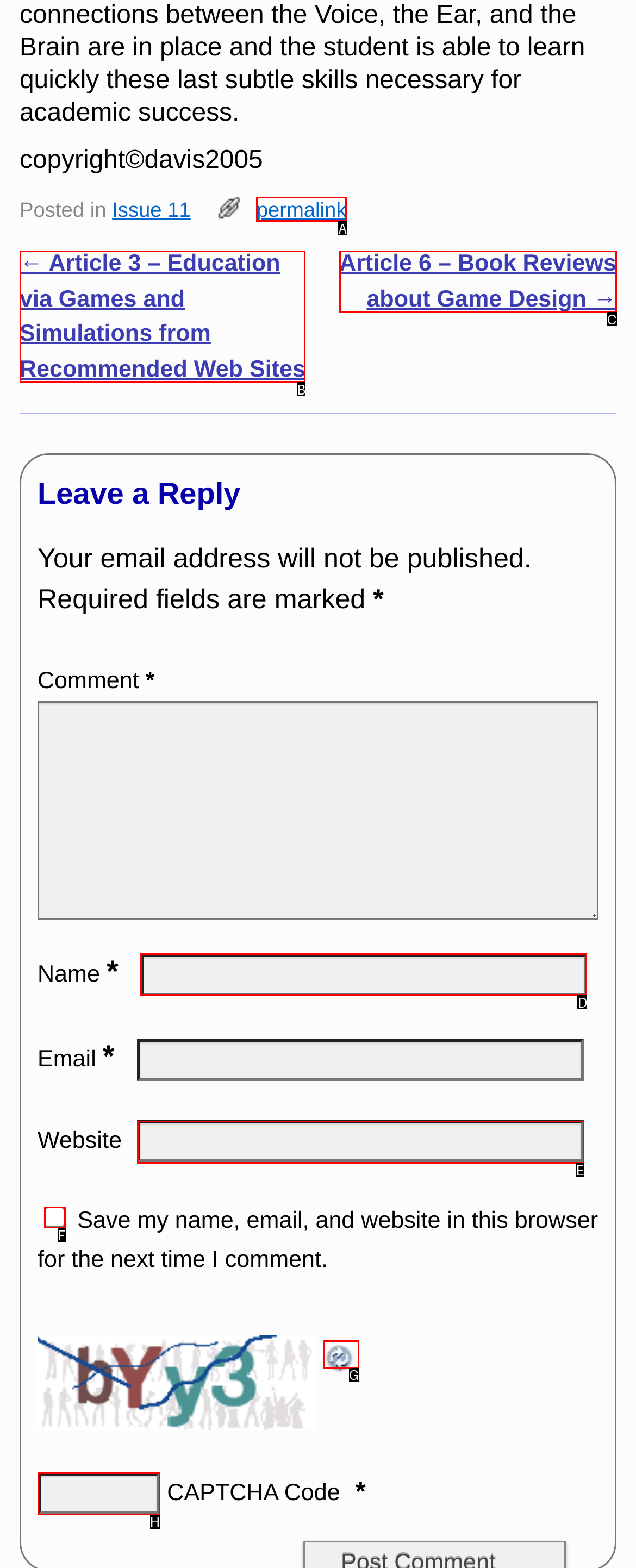For the instruction: Type your name, which HTML element should be clicked?
Respond with the letter of the appropriate option from the choices given.

D